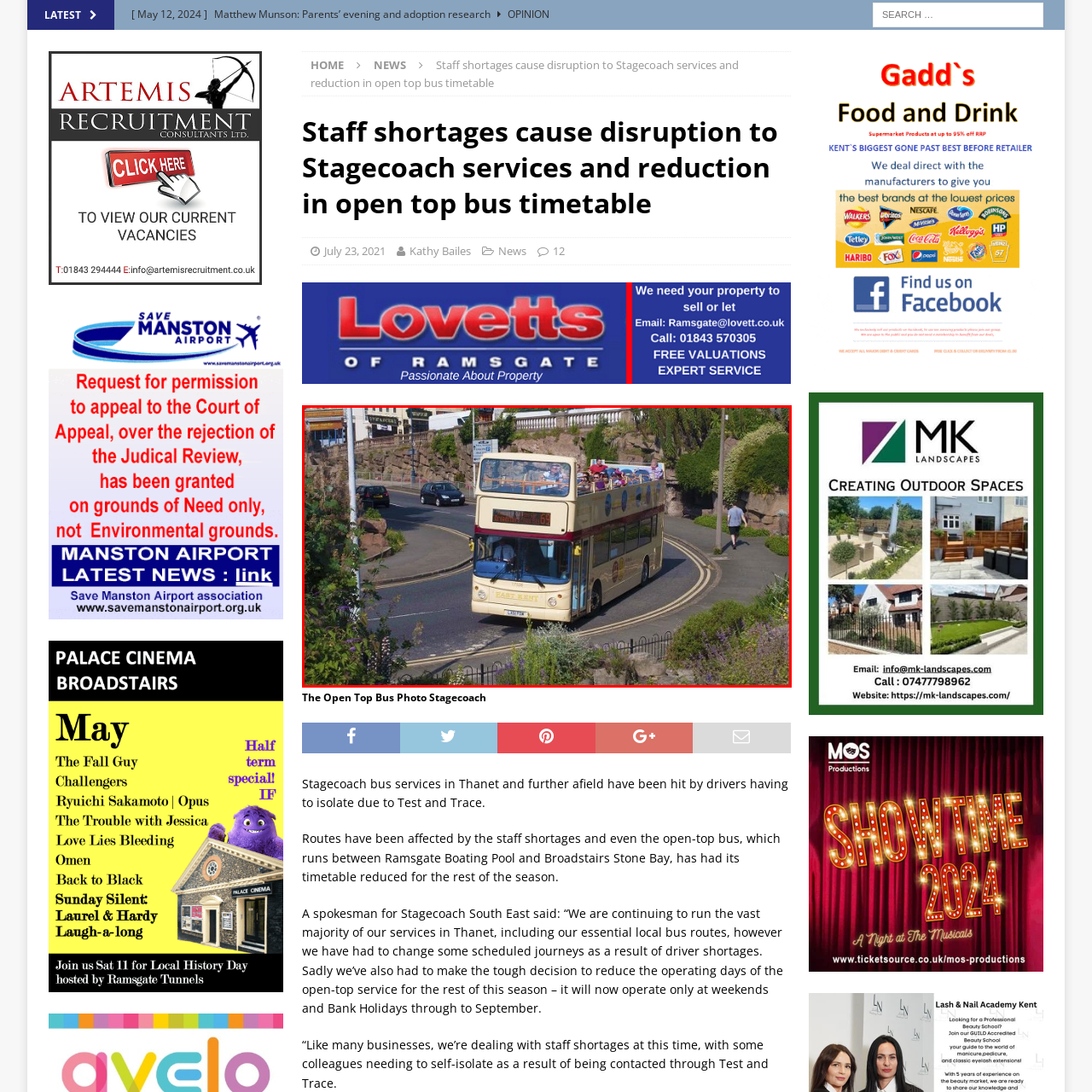What is the number of the bus route?
Check the image encapsulated by the red bounding box and answer the question comprehensively.

The bus route number can be determined by looking at the bus and finding the number '6' displayed on it, indicating that it serves the local route number 6.